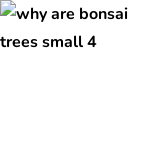Who may be interested in this article?
Using the visual information, respond with a single word or phrase.

Gardening enthusiasts and bonsai practitioners